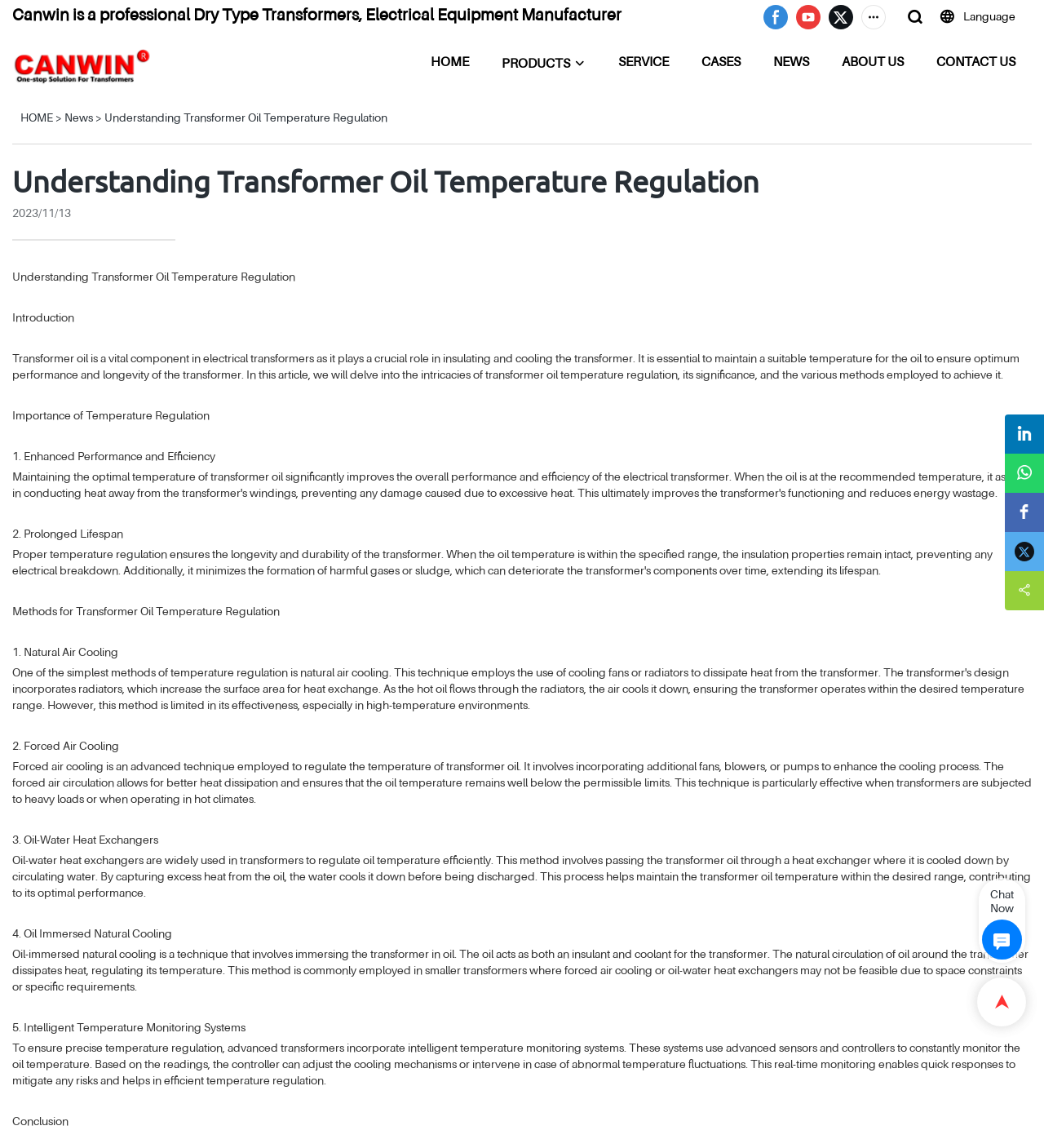Please reply to the following question using a single word or phrase: 
What is the purpose of transformer oil?

Insulating and cooling